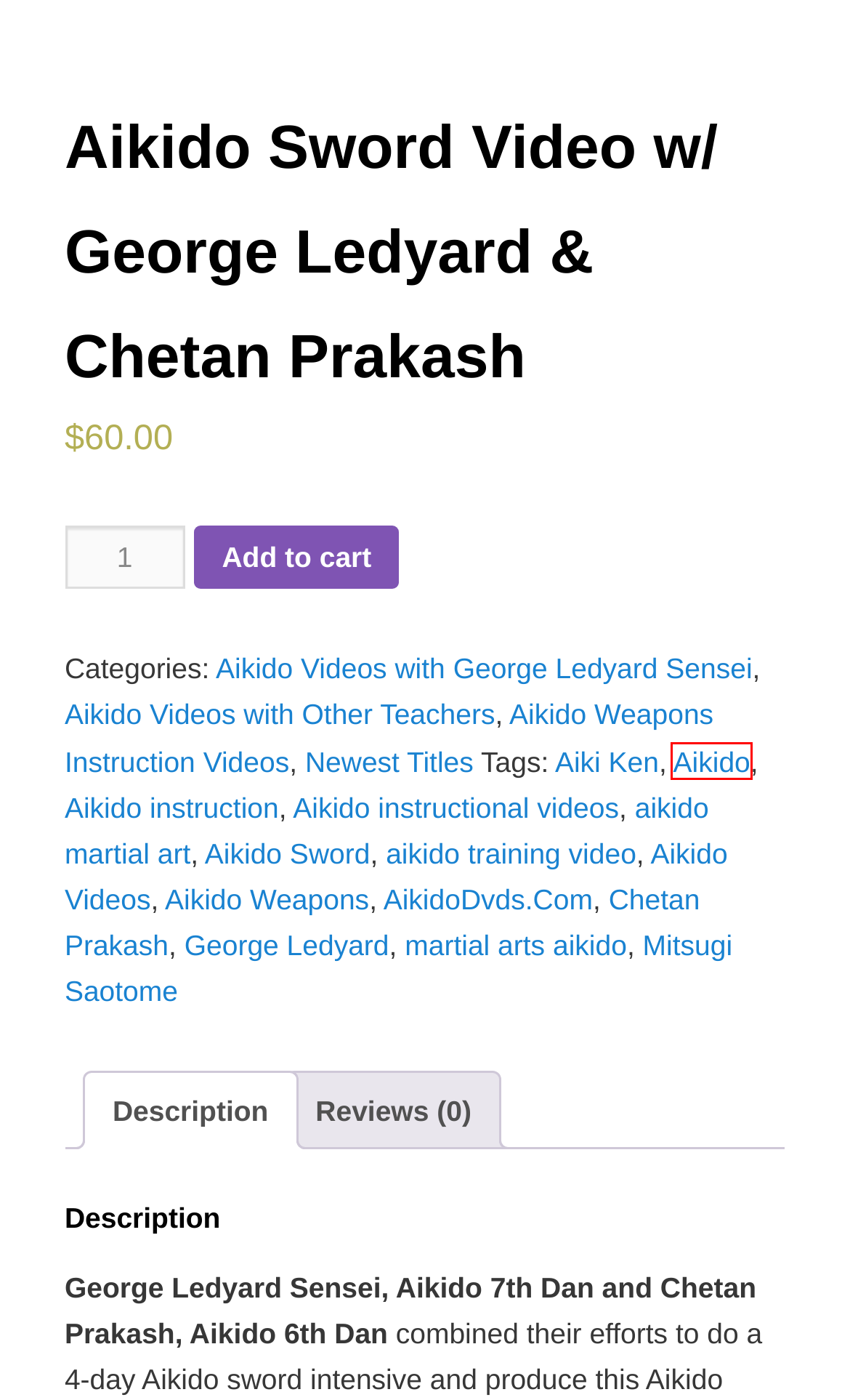You are presented with a screenshot of a webpage containing a red bounding box around a particular UI element. Select the best webpage description that matches the new webpage after clicking the element within the bounding box. Here are the candidates:
A. Aikido Videos Archives - AikidoVideosAikidoVideos
B. martial arts aikido Archives - AikidoVideosAikidoVideos
C. Aikido instructional videos Archives - AikidoVideosAikidoVideos
D. Chetan Prakash Archives - AikidoVideosAikidoVideos
E. aikido training video Archives - AikidoVideosAikidoVideos
F. Aikido Weapons Archives - AikidoVideosAikidoVideos
G. Aikido Sword Archives - AikidoVideosAikidoVideos
H. Aikido Archives - AikidoVideosAikidoVideos

H